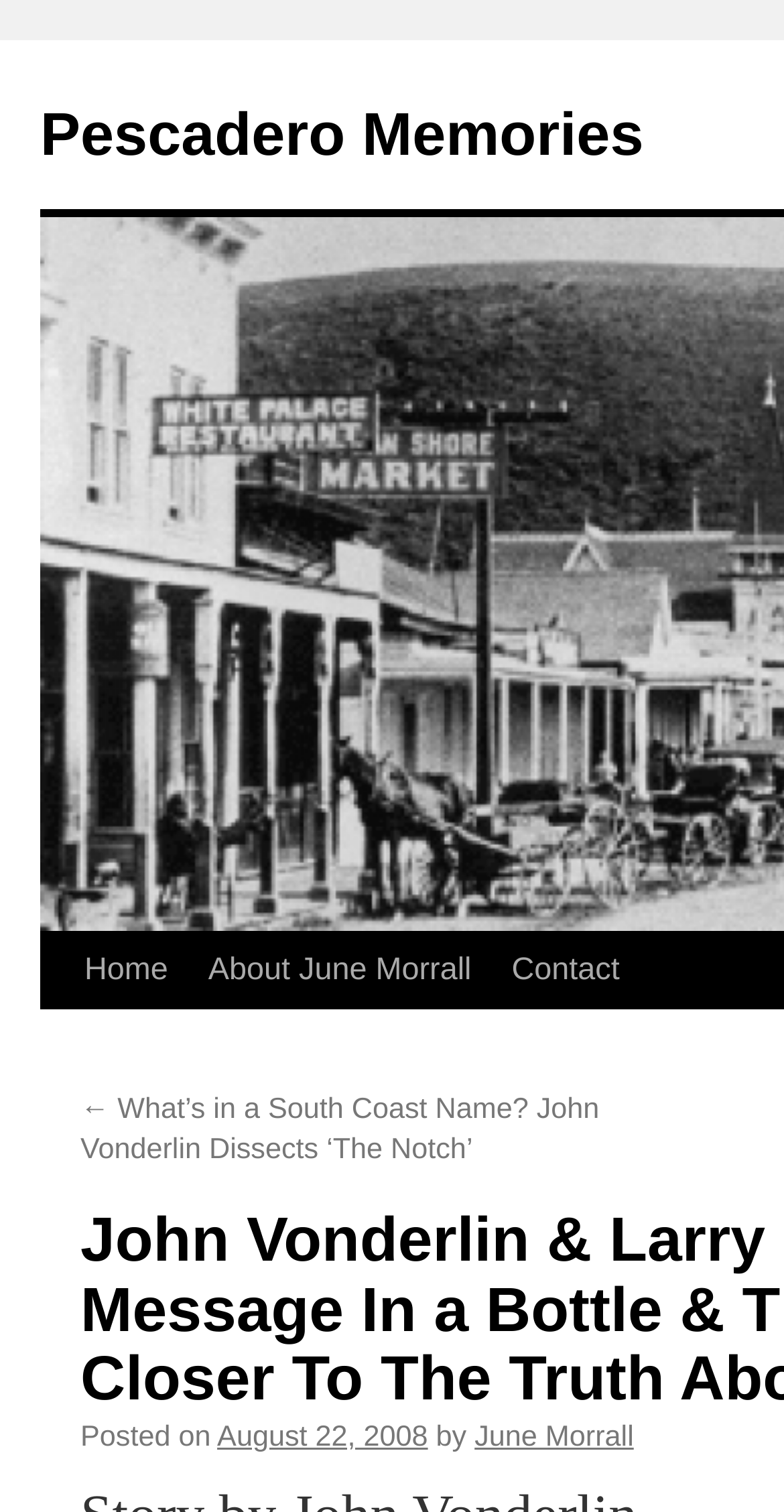Who is the author of the post?
Using the image as a reference, answer the question in detail.

I determined the author of the post by looking at the link element with the text 'June Morrall', which is located next to the 'by' text, indicating that it is the author of the post.